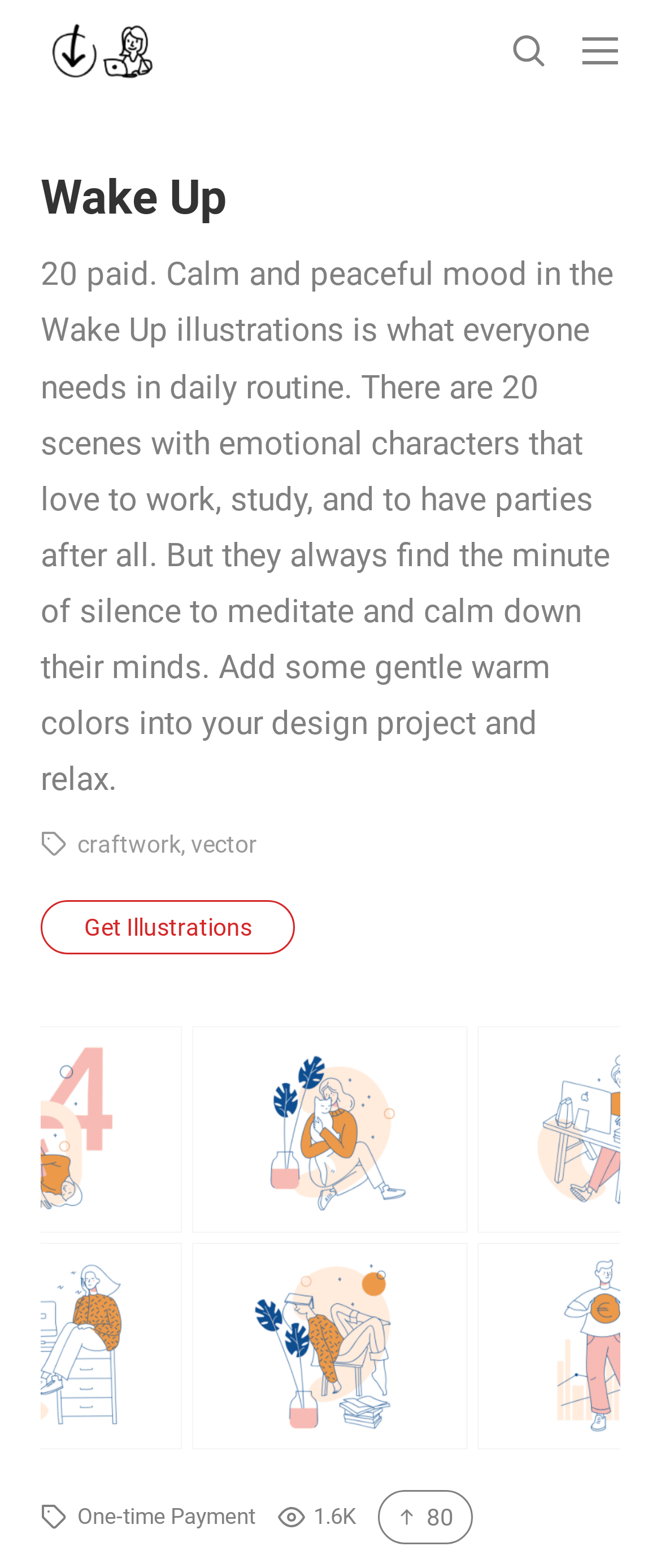Pinpoint the bounding box coordinates of the area that must be clicked to complete this instruction: "go to home page".

[0.269, 0.129, 0.731, 0.167]